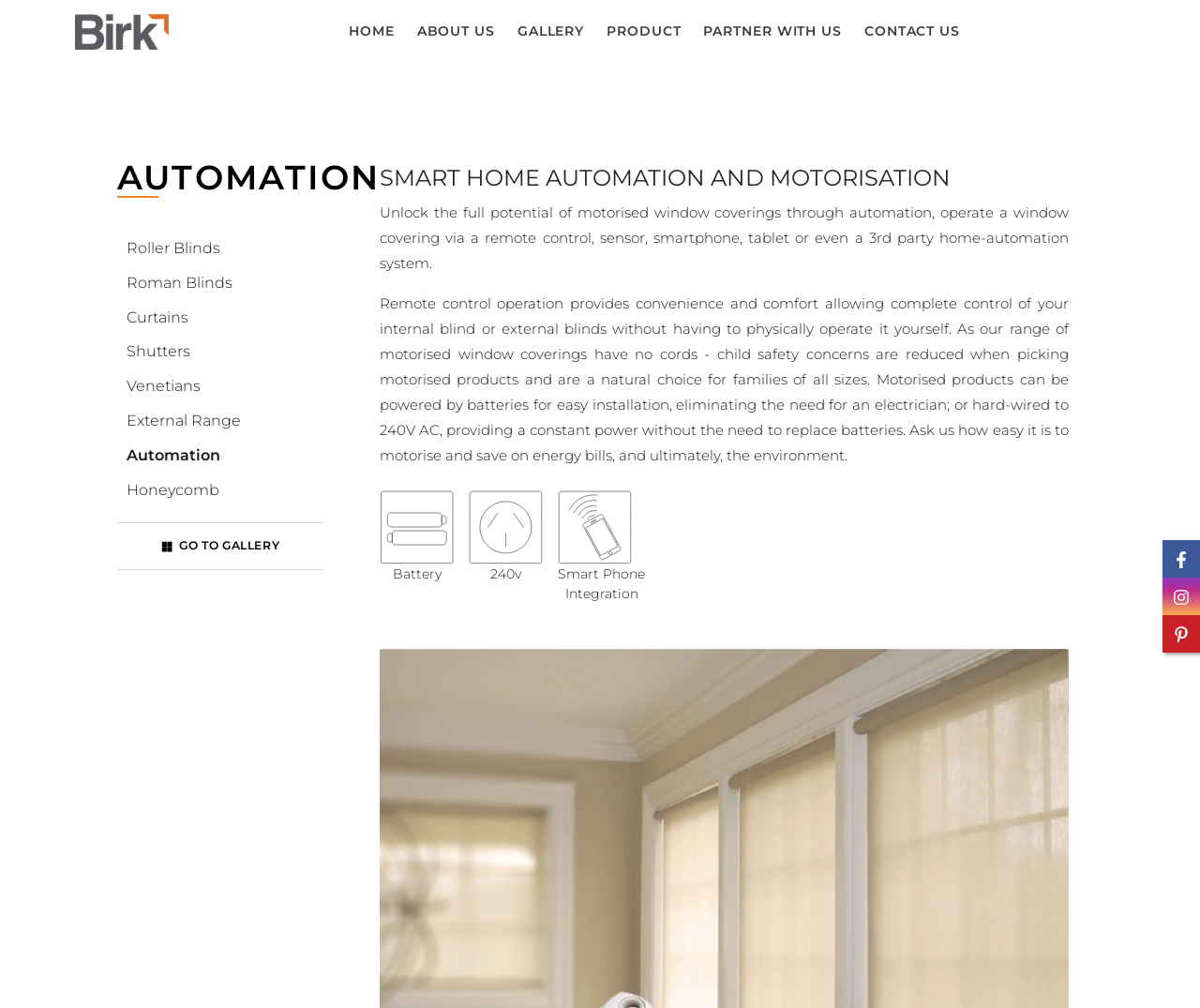Can you show the bounding box coordinates of the region to click on to complete the task described in the instruction: "Click the GO TO GALLERY link"?

[0.098, 0.519, 0.27, 0.564]